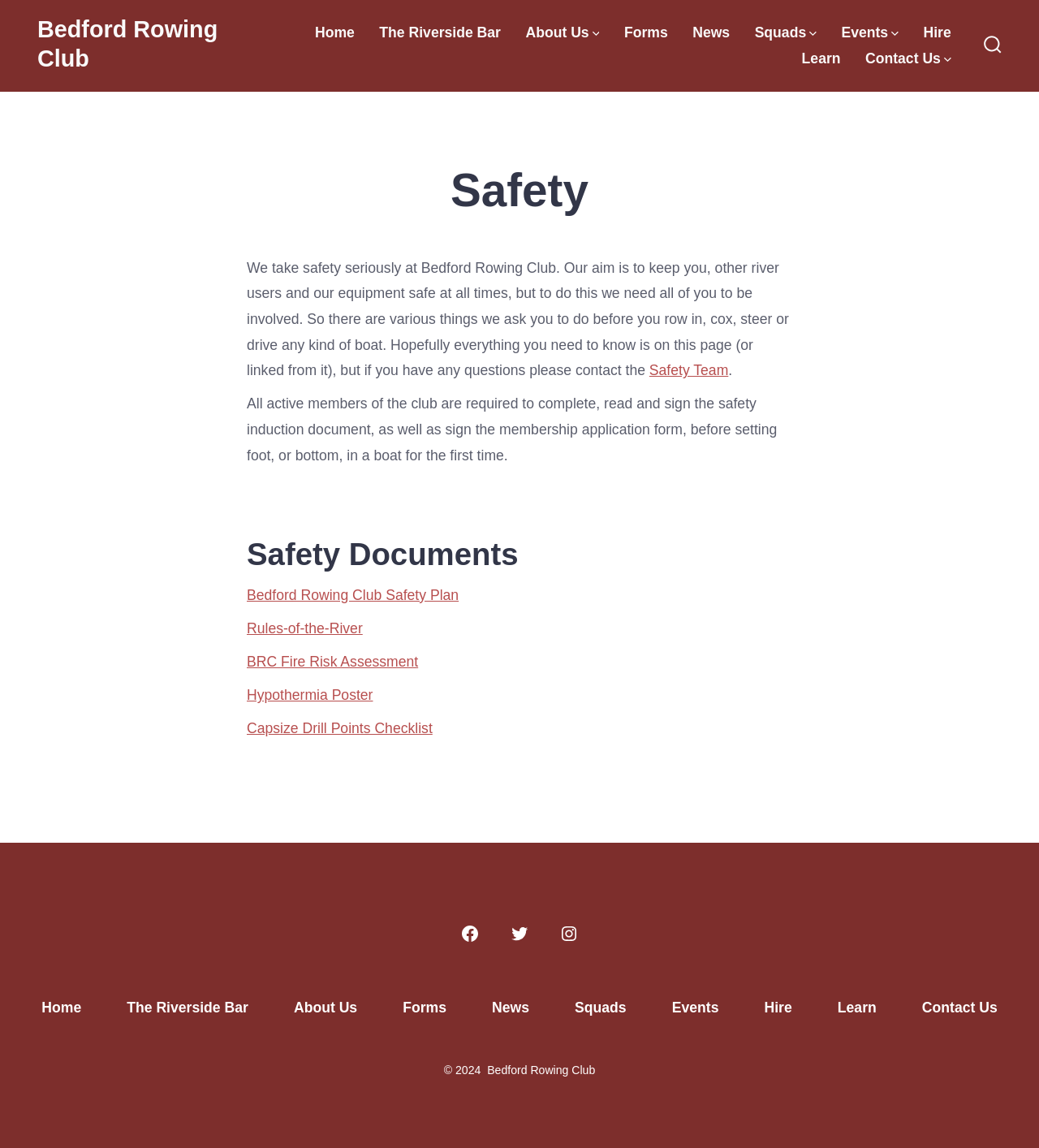Reply to the question with a single word or phrase:
What is the title of the first heading on the webpage?

Safety